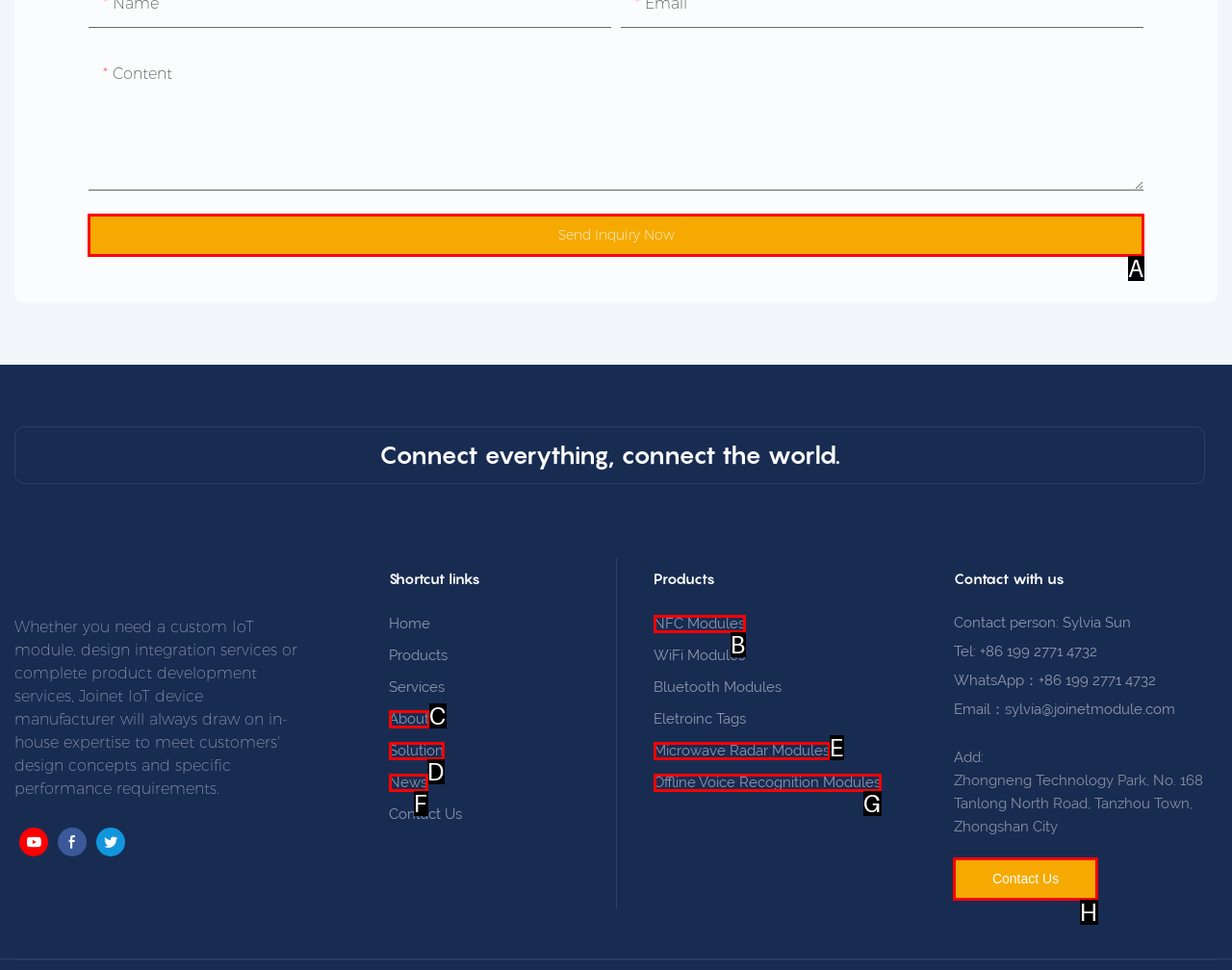Identify the correct UI element to click on to achieve the task: View NFC Modules. Provide the letter of the appropriate element directly from the available choices.

B